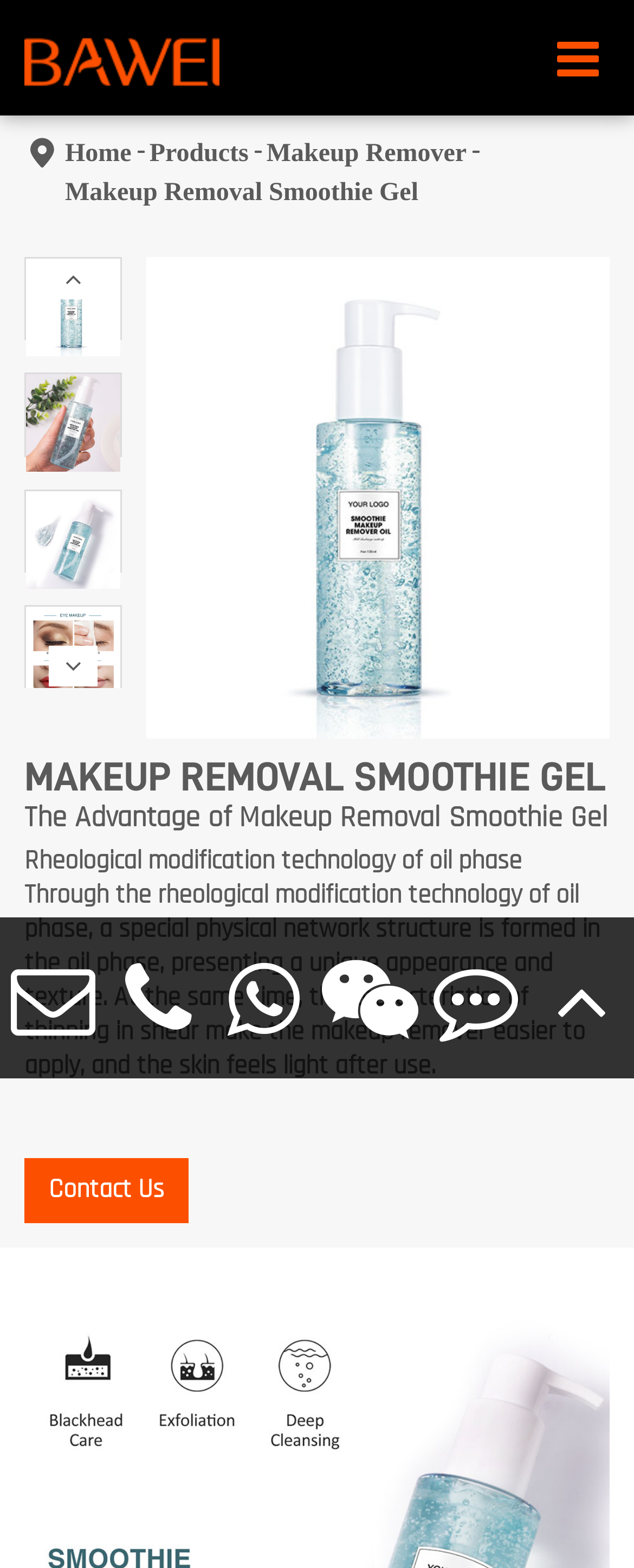Find and provide the bounding box coordinates for the UI element described here: "parent_node: +86 18680538207 title="whatsapp"". The coordinates should be given as four float numbers between 0 and 1: [left, top, right, bottom].

[0.333, 0.585, 0.5, 0.688]